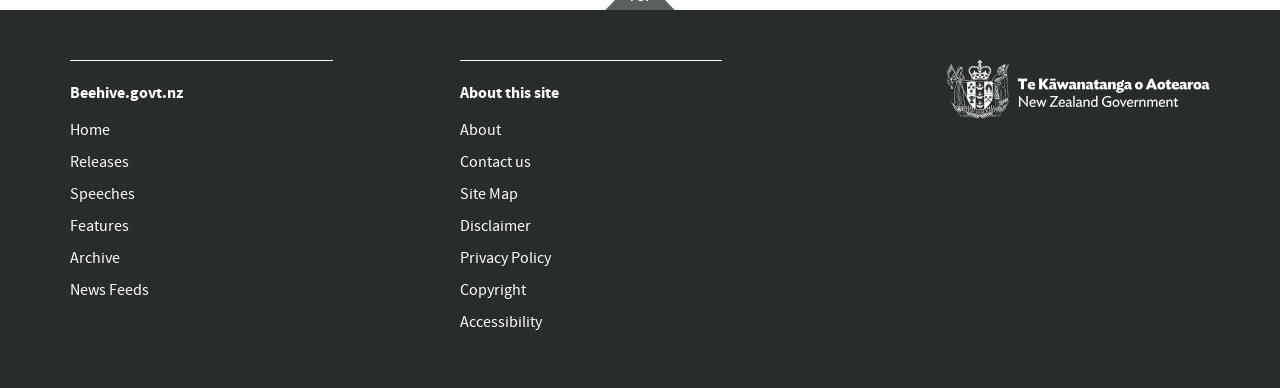Pinpoint the bounding box coordinates of the element to be clicked to execute the instruction: "go to home page".

[0.055, 0.293, 0.26, 0.376]